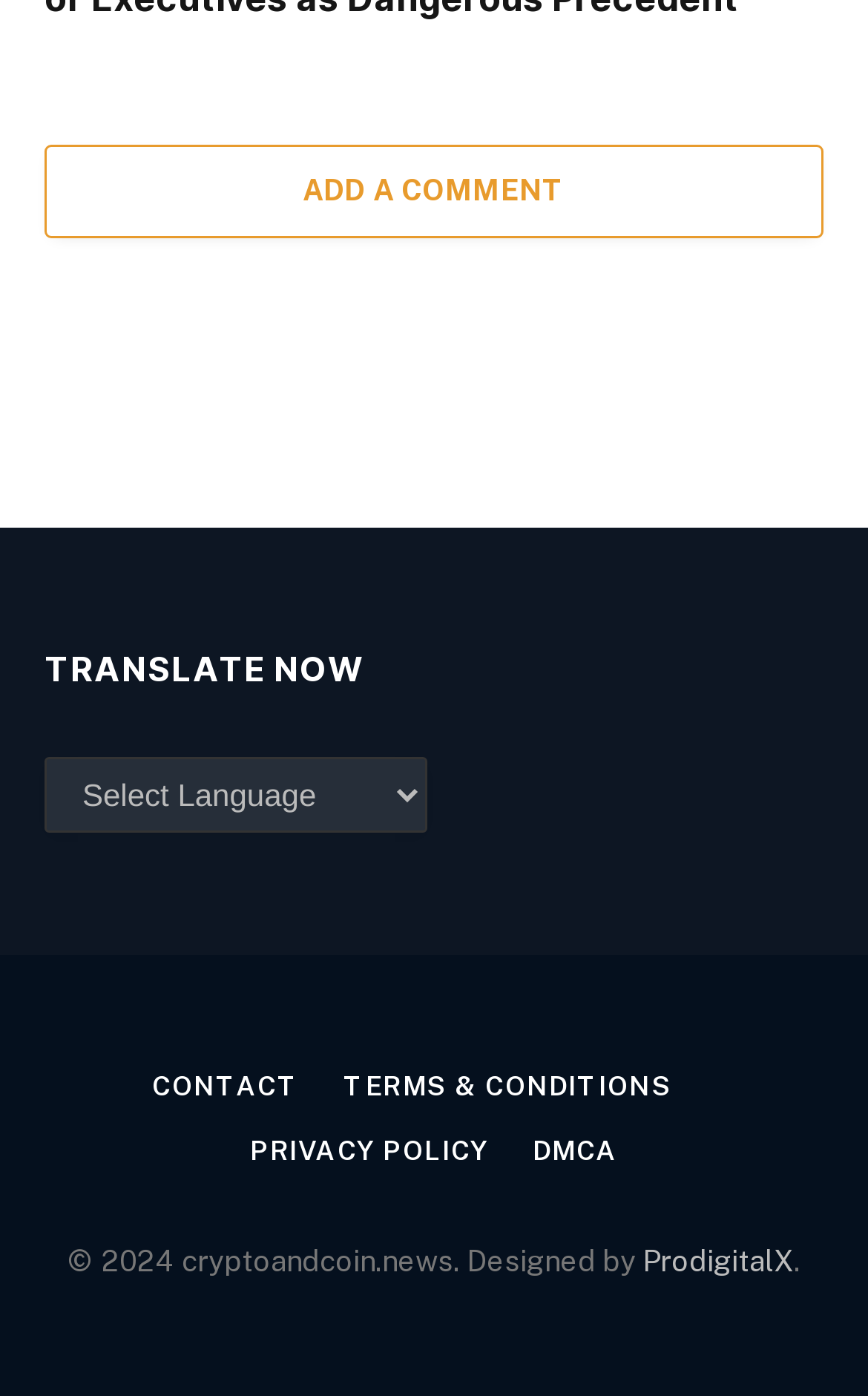Extract the bounding box coordinates of the UI element described: "DMCA". Provide the coordinates in the format [left, top, right, bottom] with values ranging from 0 to 1.

[0.613, 0.814, 0.712, 0.836]